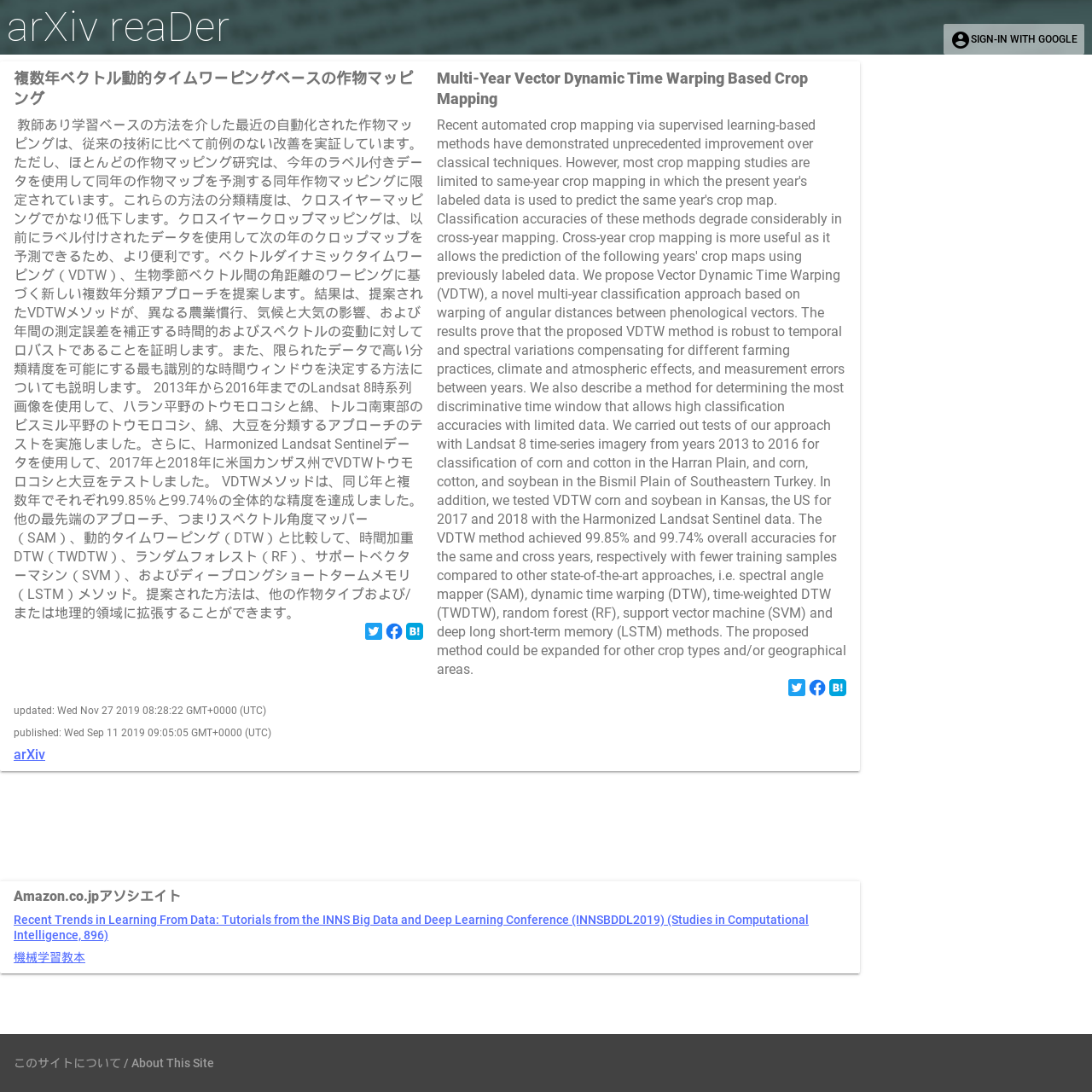What is the benefit of using VDTW method?
Utilize the image to construct a detailed and well-explained answer.

The VDTW method is robust to various factors such as different agricultural practices, climate and atmospheric influences, and yearly measurement errors, which makes it a reliable approach for crop mapping.